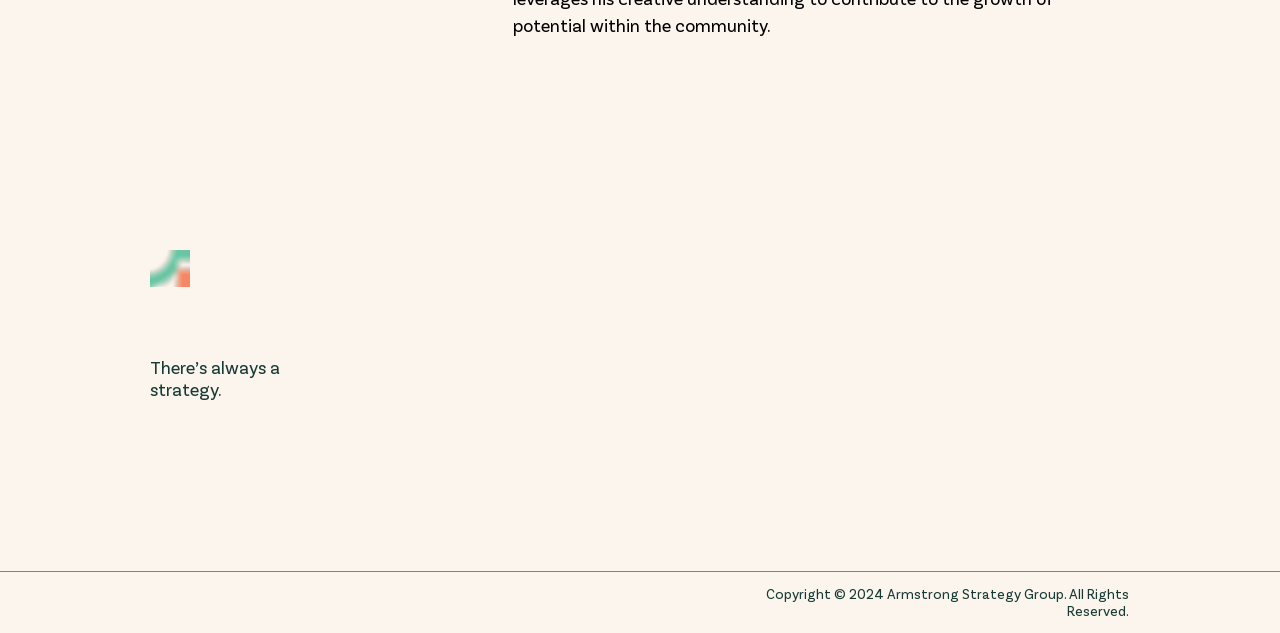What is the address of the company?
Refer to the image and give a detailed answer to the question.

The address can be found in the middle section of the webpage, below the 'Located:' image, which is a static text element with the specified address.